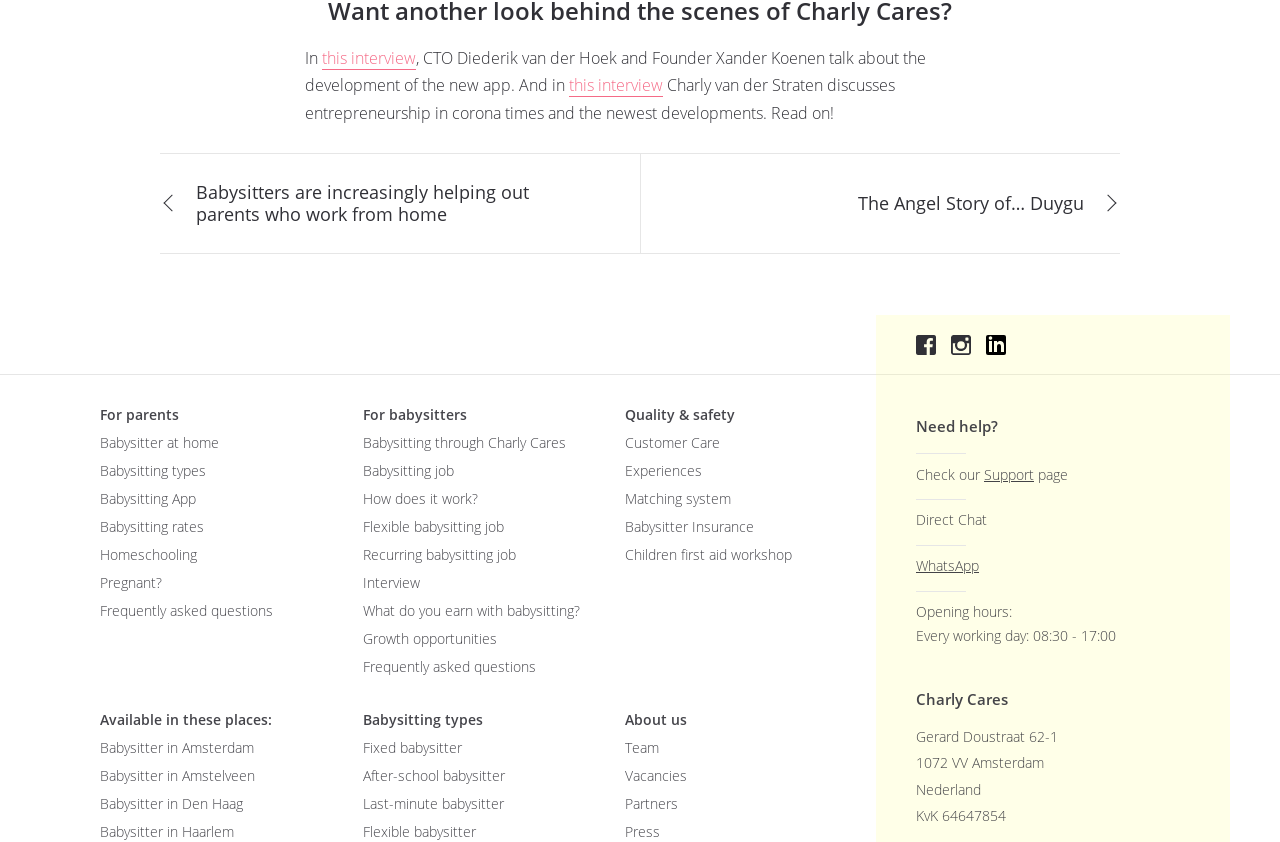Please find the bounding box for the following UI element description. Provide the coordinates in (top-left x, top-left y, bottom-right x, bottom-right y) format, with values between 0 and 1: Settlement services at home

[0.644, 0.782, 0.767, 0.802]